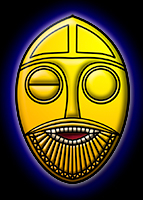Offer a detailed explanation of the image's components.

The image presents a striking, stylized representation of a mask, characterized by its vibrant yellow color and expressive features. The mask, adorned with circular eyes and a broad, smiling mouth, conveys a sense of joy and distinct personality. The intricate line work around the mouth adds texture, while the overall shape of the mask lends it a unique, contemporary flair. Set against a deep black background, the mask's bright colors and design elements pop, creating a captivating visual impact. This image is associated with the theme of "Part of the Lore and Saga family of Web Sites," suggesting its cultural significance in storytelling or artistic expression.